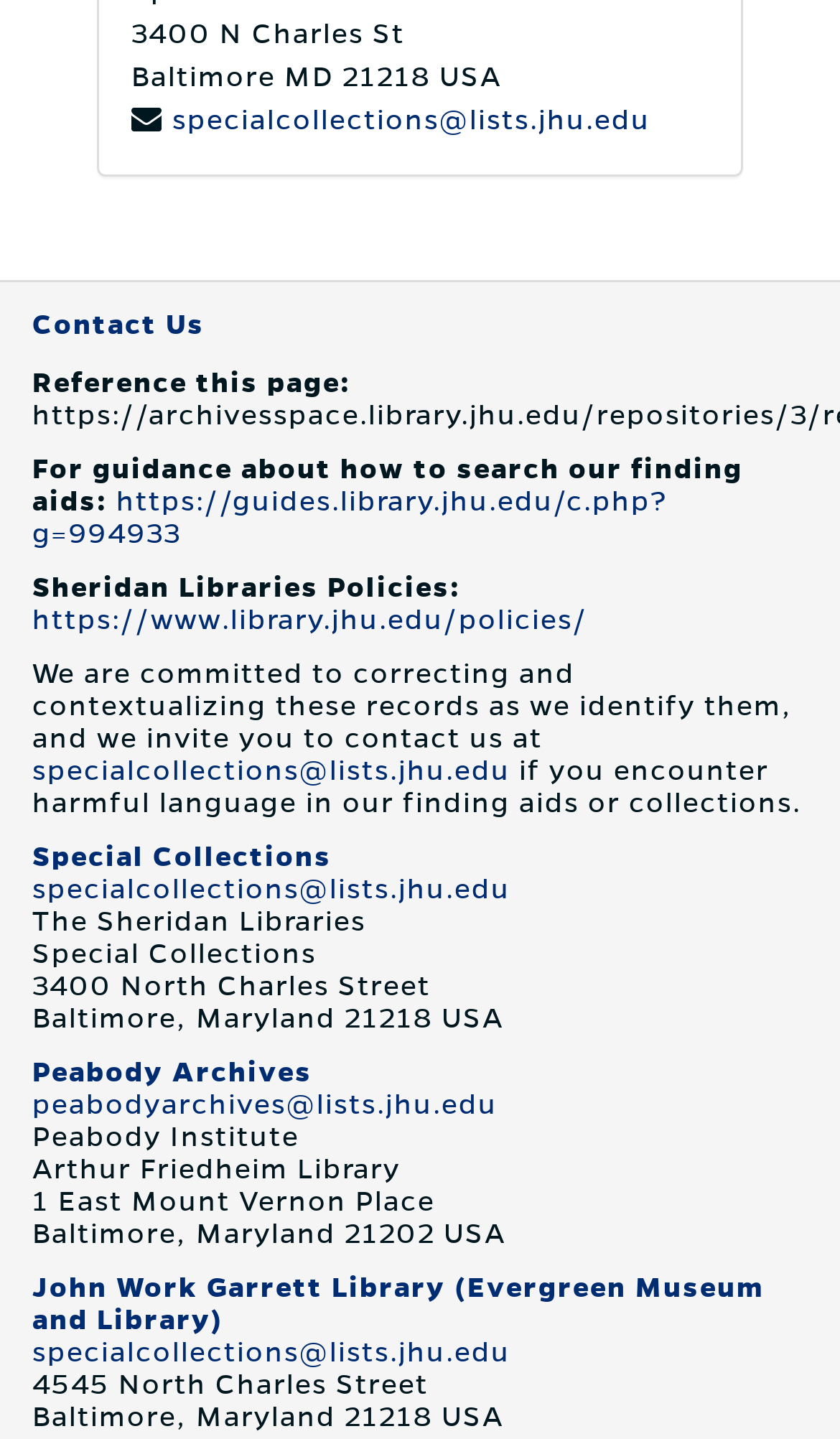From the element description: "Special Collections", extract the bounding box coordinates of the UI element. The coordinates should be expressed as four float numbers between 0 and 1, in the order [left, top, right, bottom].

[0.038, 0.585, 0.395, 0.606]